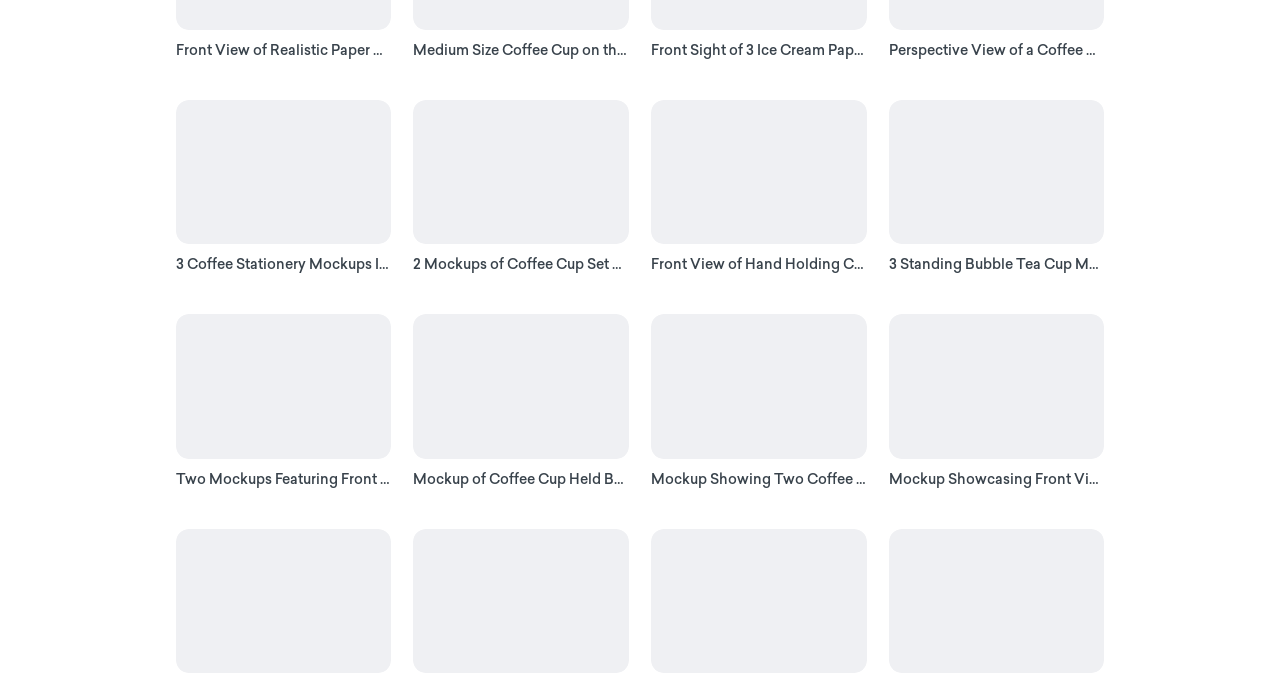Use a single word or phrase to answer the question: How many articles are on the webpage?

7